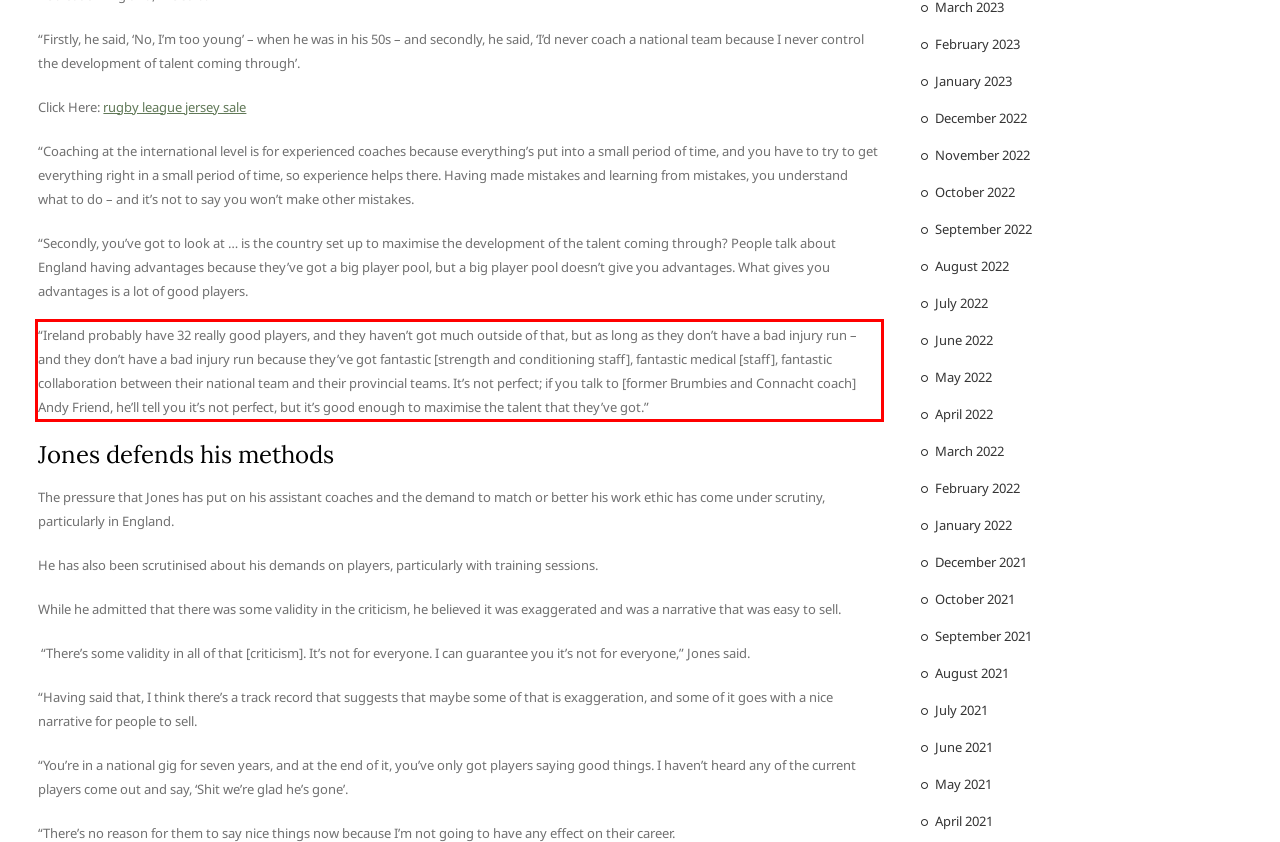Please extract the text content from the UI element enclosed by the red rectangle in the screenshot.

“Ireland probably have 32 really good players, and they haven’t got much outside of that, but as long as they don’t have a bad injury run – and they don’t have a bad injury run because they’ve got fantastic [strength and conditioning staff], fantastic medical [staff], fantastic collaboration between their national team and their provincial teams. It’s not perfect; if you talk to [former Brumbies and Connacht coach] Andy Friend, he’ll tell you it’s not perfect, but it’s good enough to maximise the talent that they’ve got.”